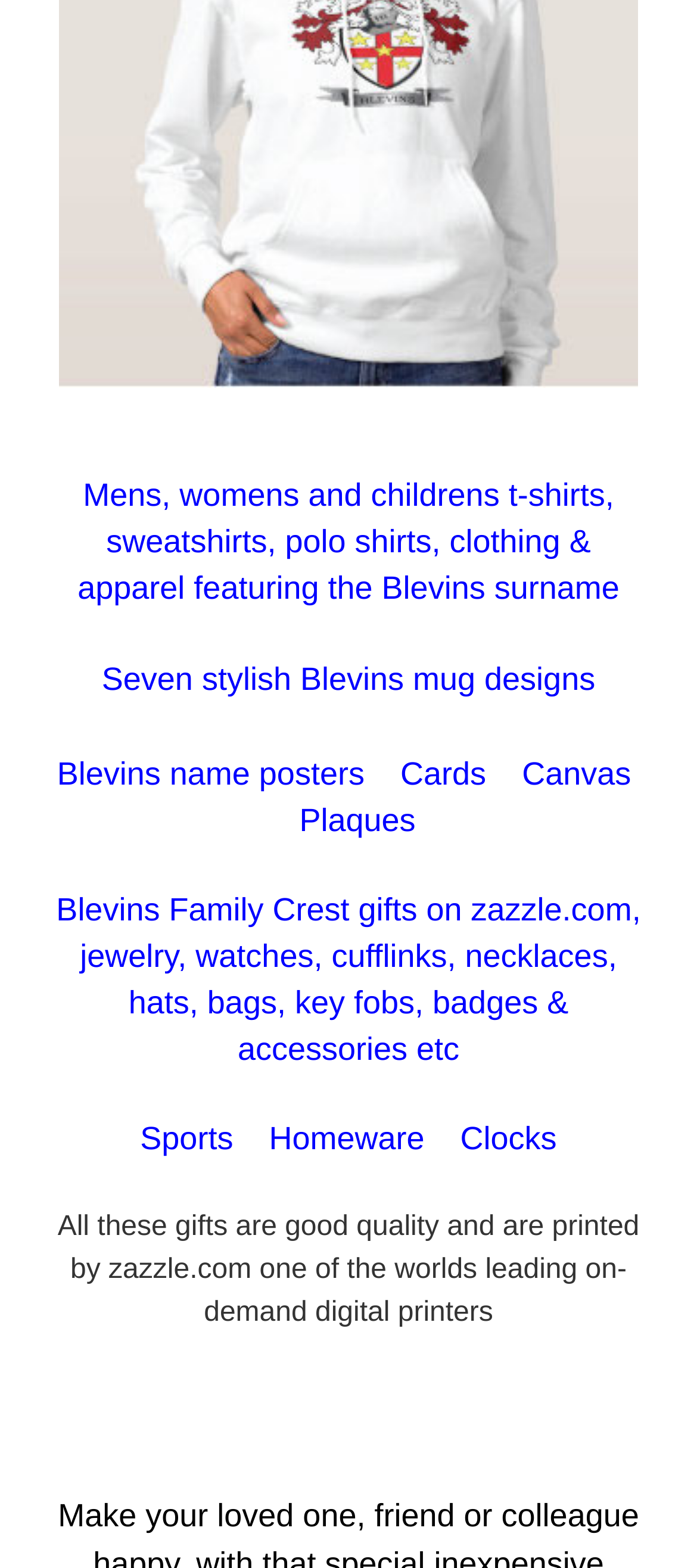Please answer the following question using a single word or phrase: 
What types of products are featured on this webpage?

T-shirts, mugs, posters, etc.